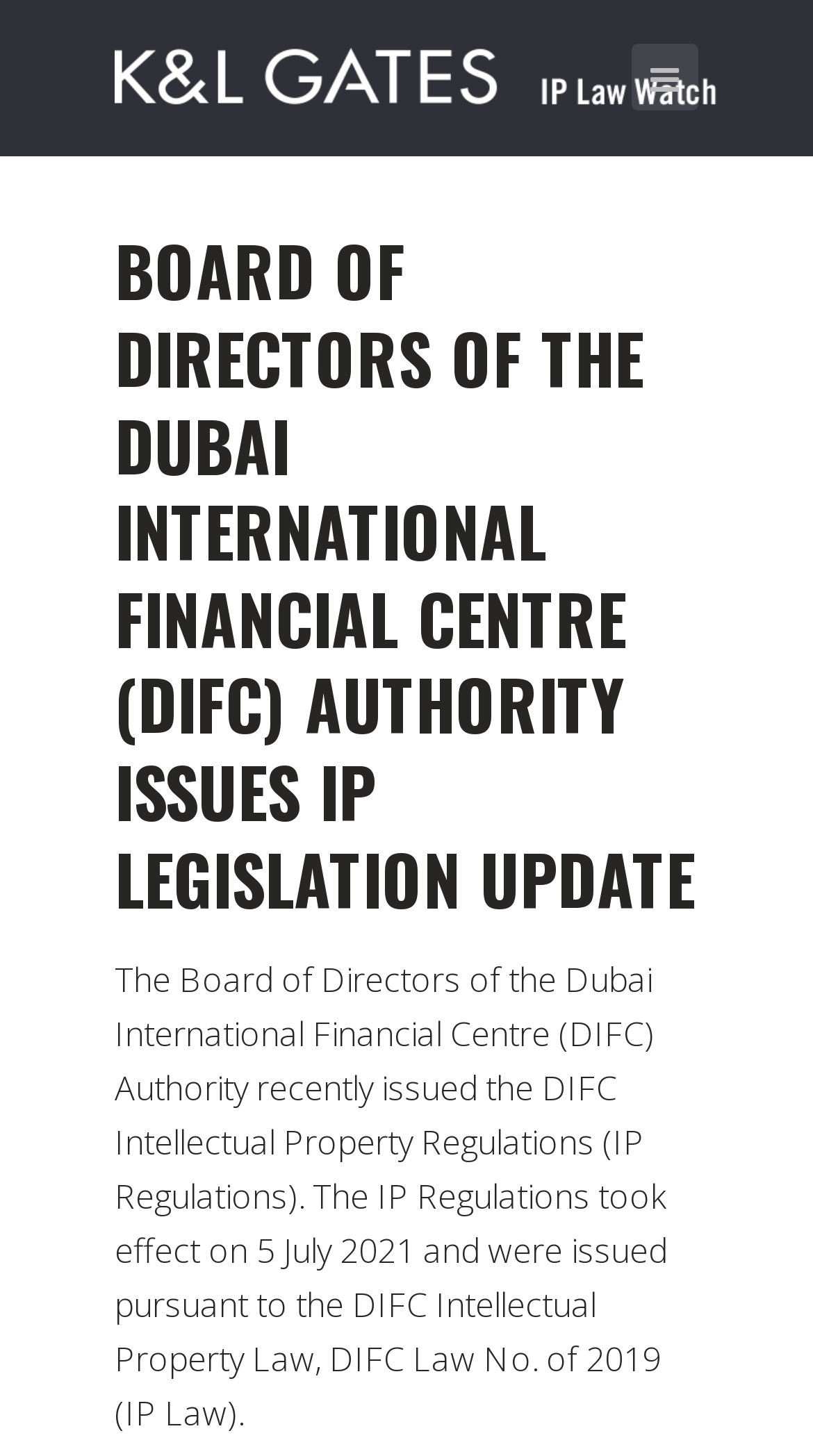Extract the bounding box coordinates for the HTML element that matches this description: "title="mobile-btn"". The coordinates should be four float numbers between 0 and 1, i.e., [left, top, right, bottom].

[0.777, 0.03, 0.859, 0.076]